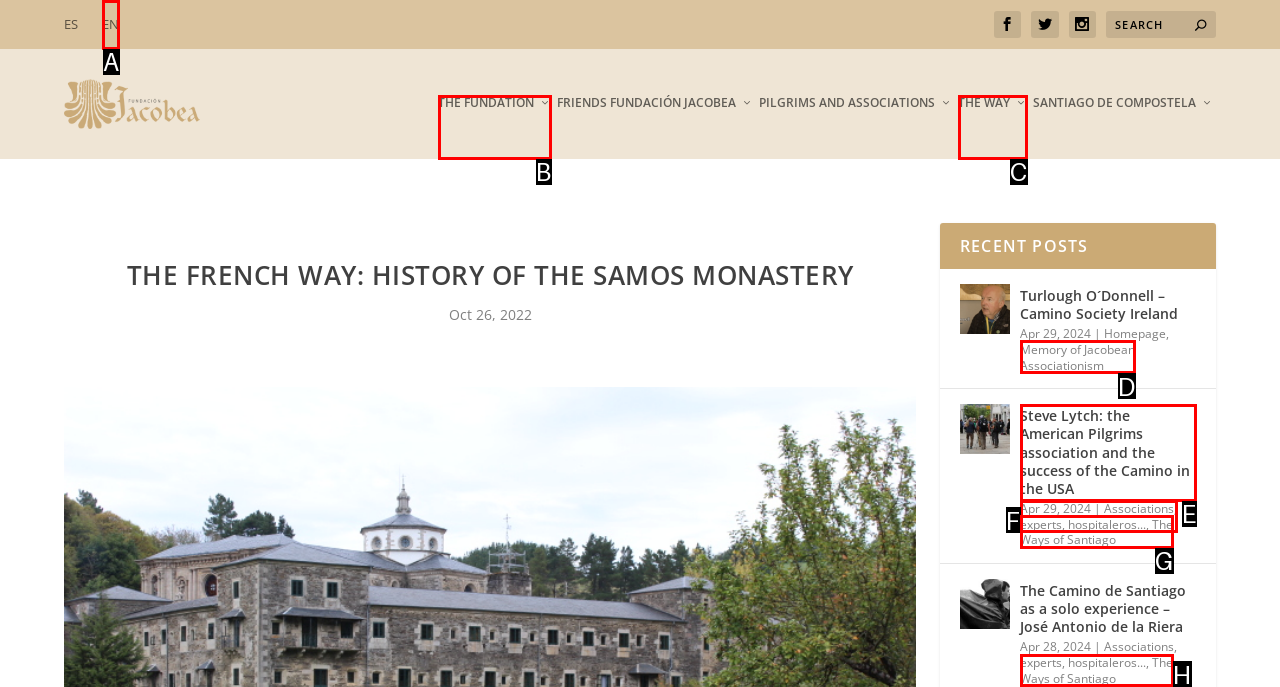Identify the HTML element that corresponds to the description: The Fundation Provide the letter of the matching option directly from the choices.

B